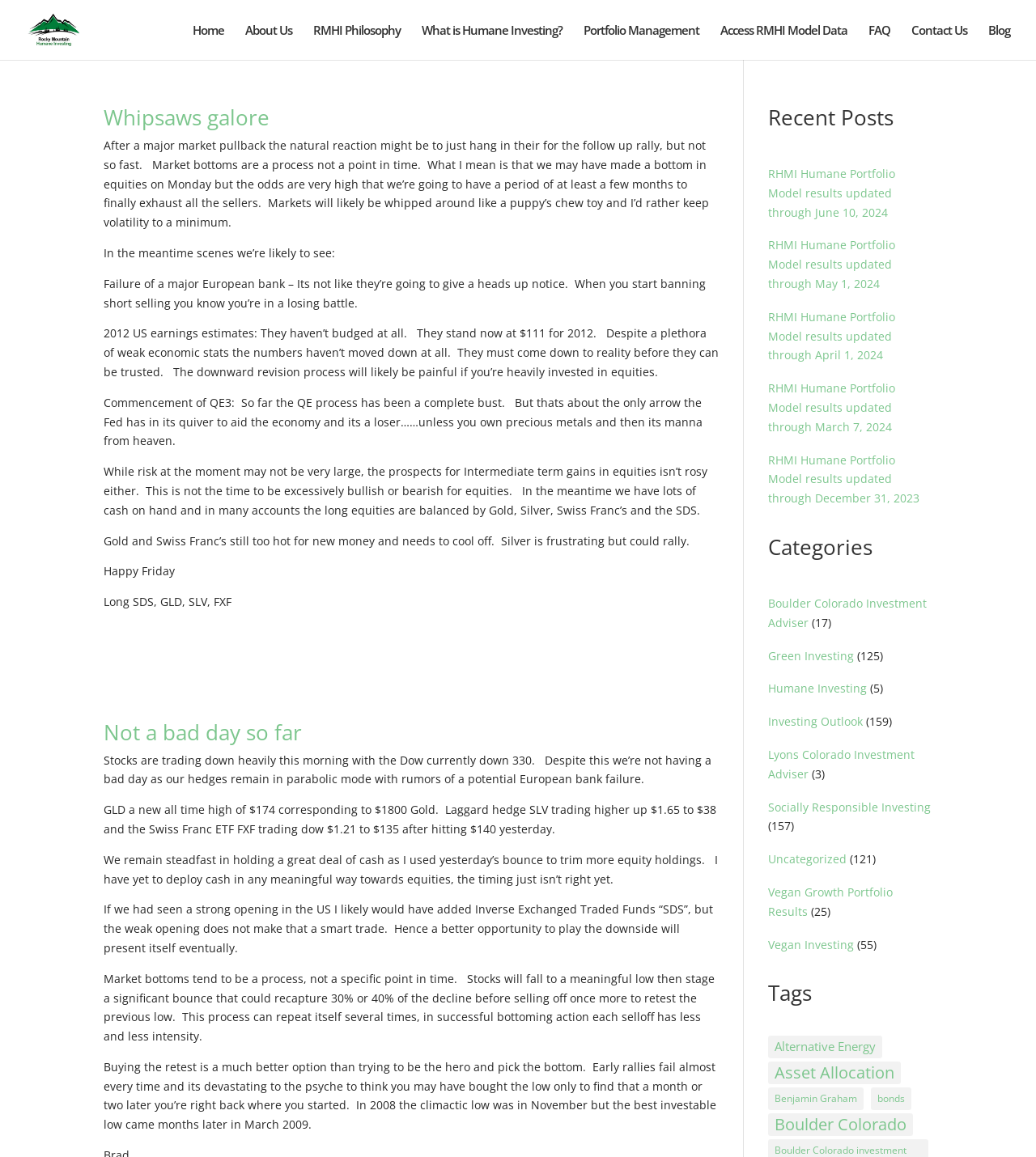Locate the bounding box coordinates of the area where you should click to accomplish the instruction: "Click on 'Humane Investing'".

[0.741, 0.588, 0.837, 0.602]